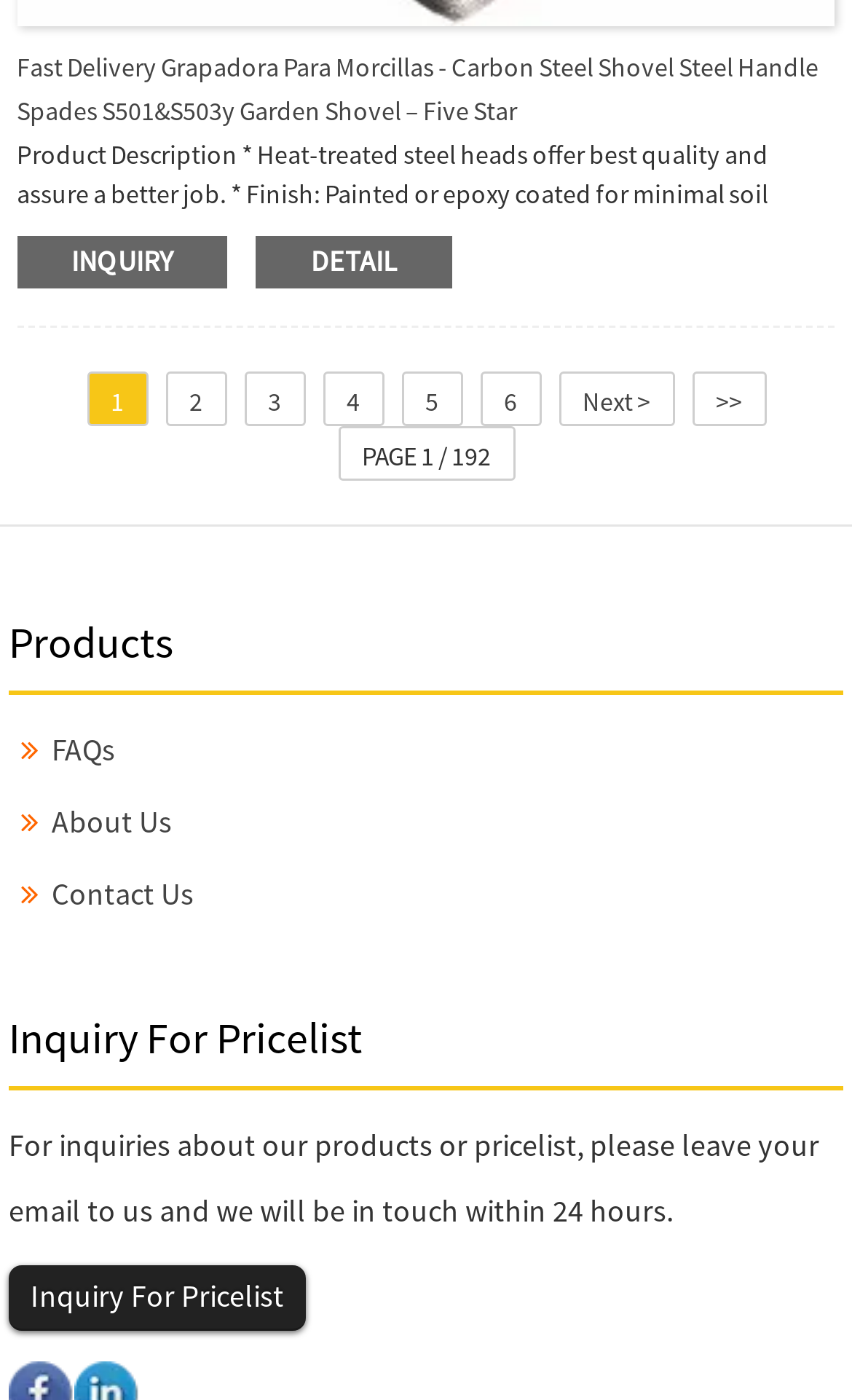Refer to the image and answer the question with as much detail as possible: How many pages are there in total?

The total number of pages can be found at the bottom of the page, where it says 'PAGE 1 / 192'.